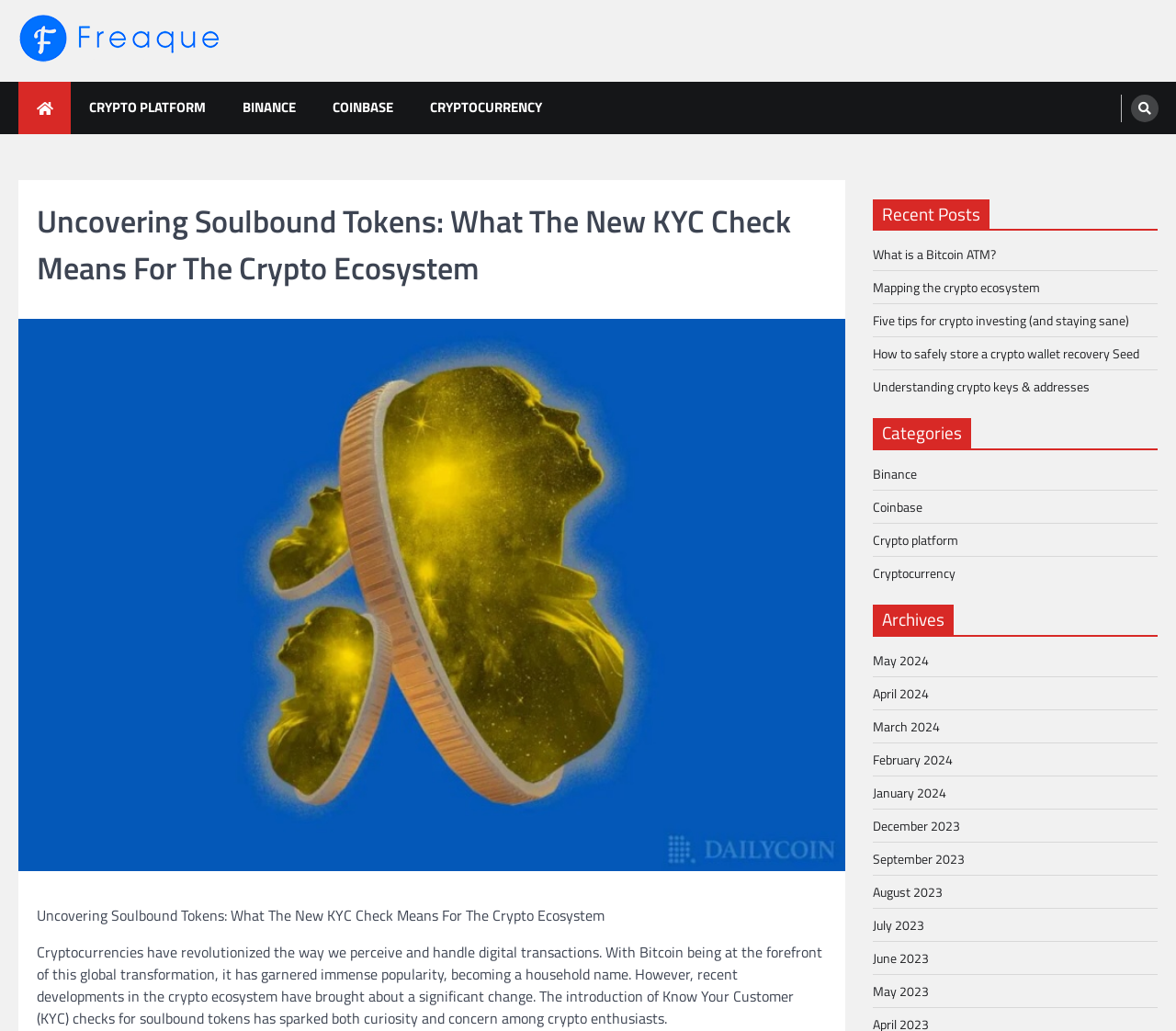Generate the main heading text from the webpage.

Uncovering Soulbound Tokens: What The New KYC Check Means For The Crypto Ecosystem